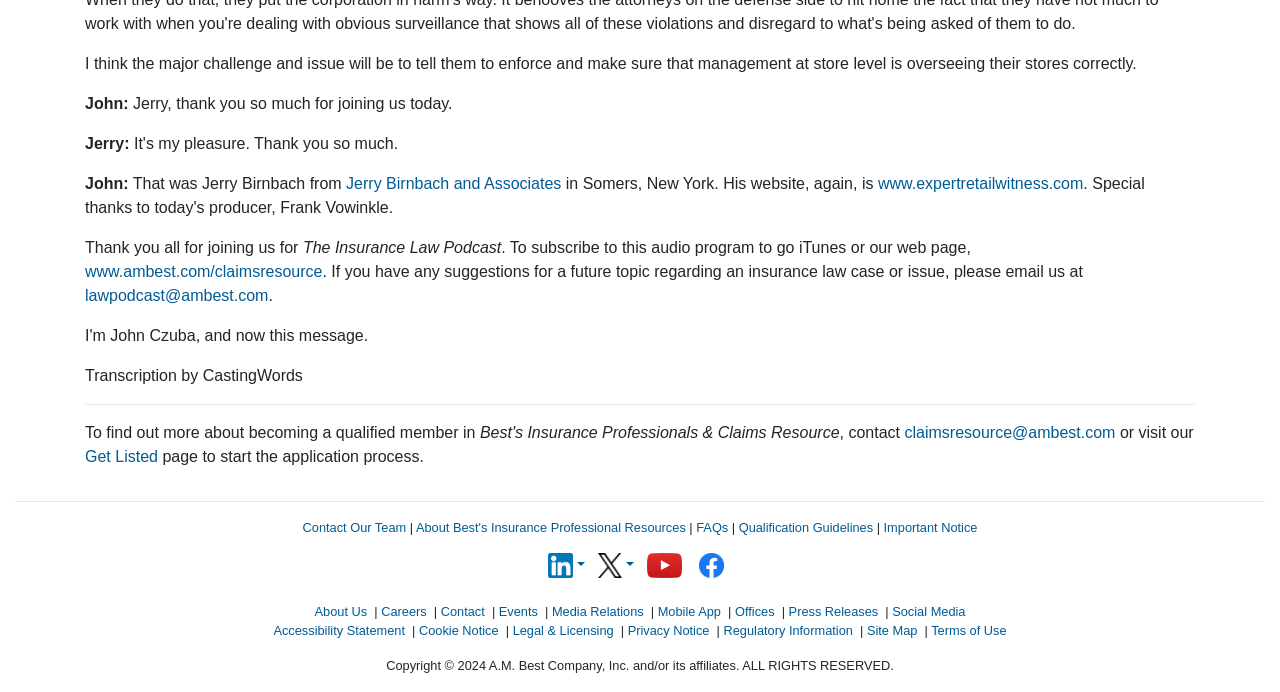Using the description "claimsresource@ambest.com", locate and provide the bounding box of the UI element.

[0.707, 0.612, 0.871, 0.637]